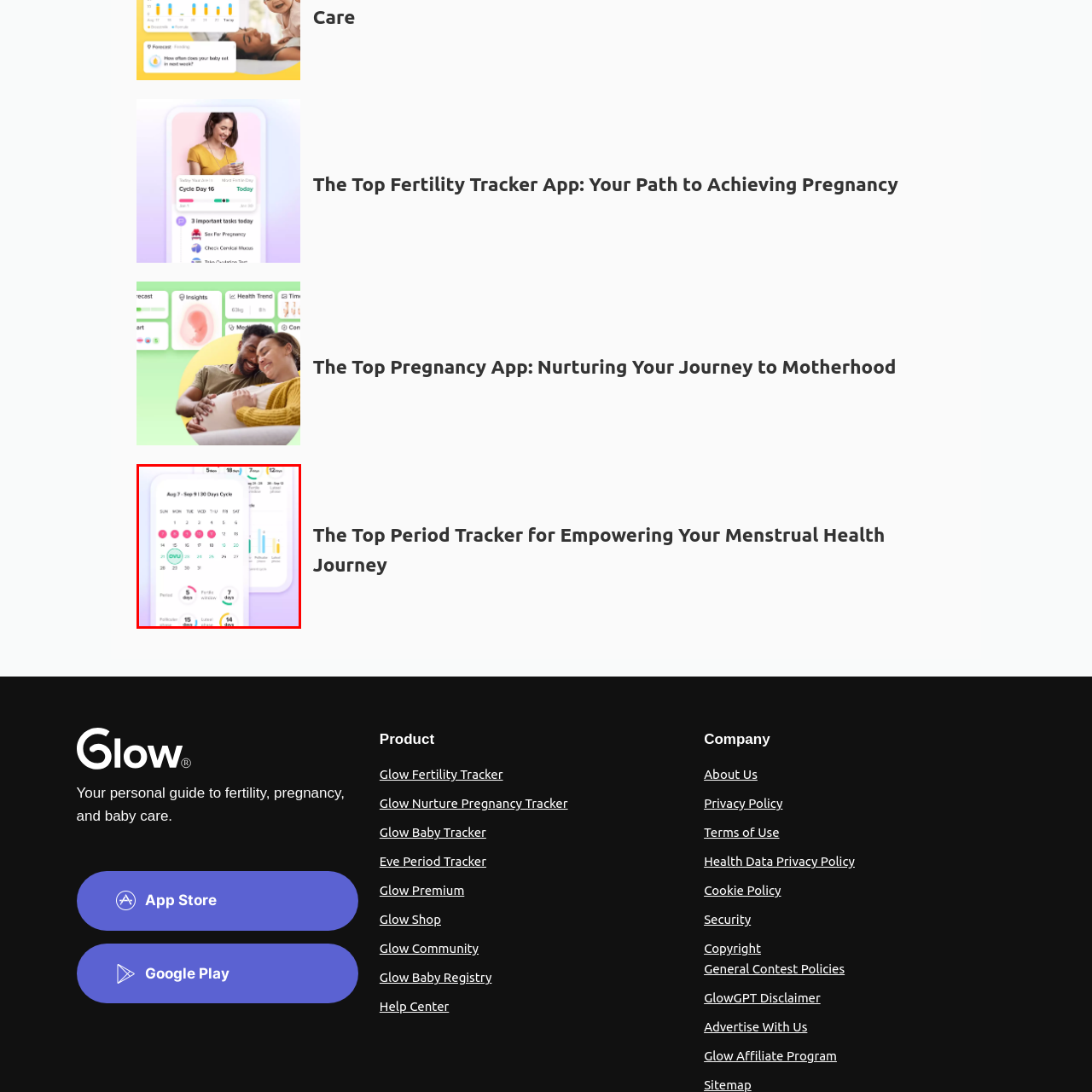Describe in detail the visual content enclosed by the red bounding box.

The image showcases a user interface of a period tracking application, designed to empower users in managing their menstrual health. Displayed prominently is a calendar view for the month of August, illustrating a 30-day cycle. Key features include color-coded dots indicating different phases of the menstrual cycle, such as periods and fertile windows, along with an icon marking "Ovulation Day" (OVD) for easy identification. 

In addition to the calendar, the app provides vital statistics on cycle lengths, showing an overview with information on the duration of various phases: the period itself, the follicular phase, the luteal phase, and upcoming fertility windows. The layout is visually appealing with a soft gradient background, enhancing user experience. This app aims to assist individuals in effectively tracking their cycles and understanding their reproductive health better.